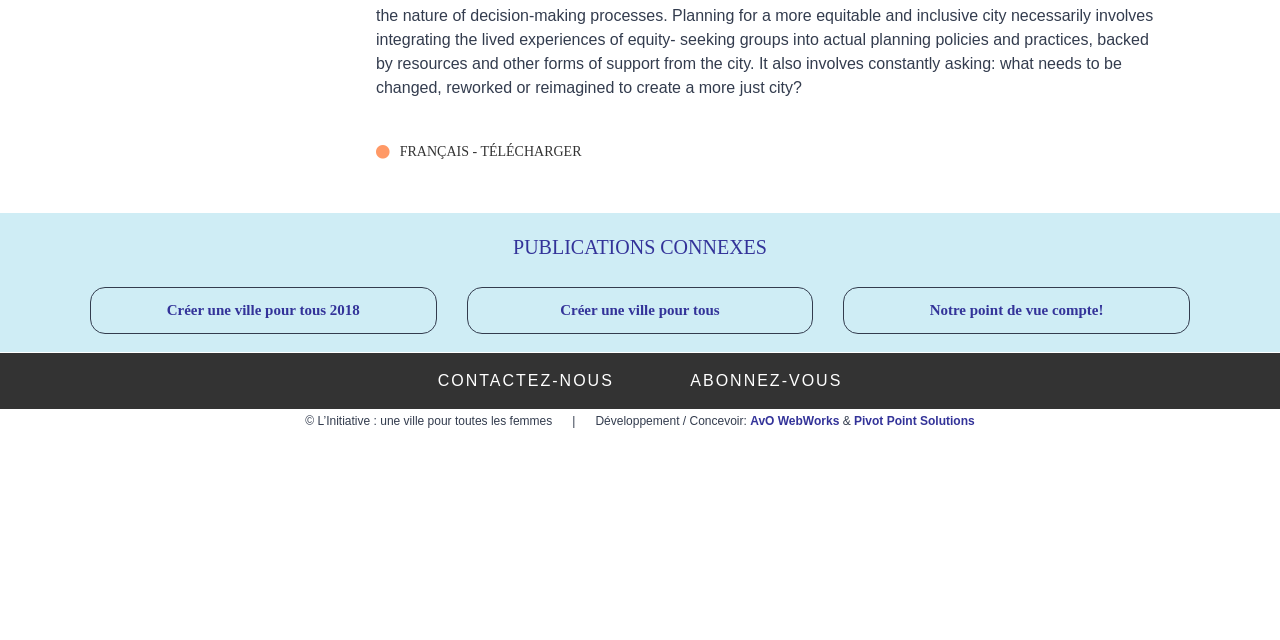For the element described, predict the bounding box coordinates as (top-left x, top-left y, bottom-right x, bottom-right y). All values should be between 0 and 1. Element description: Notre point de vue compte!

[0.726, 0.472, 0.862, 0.497]